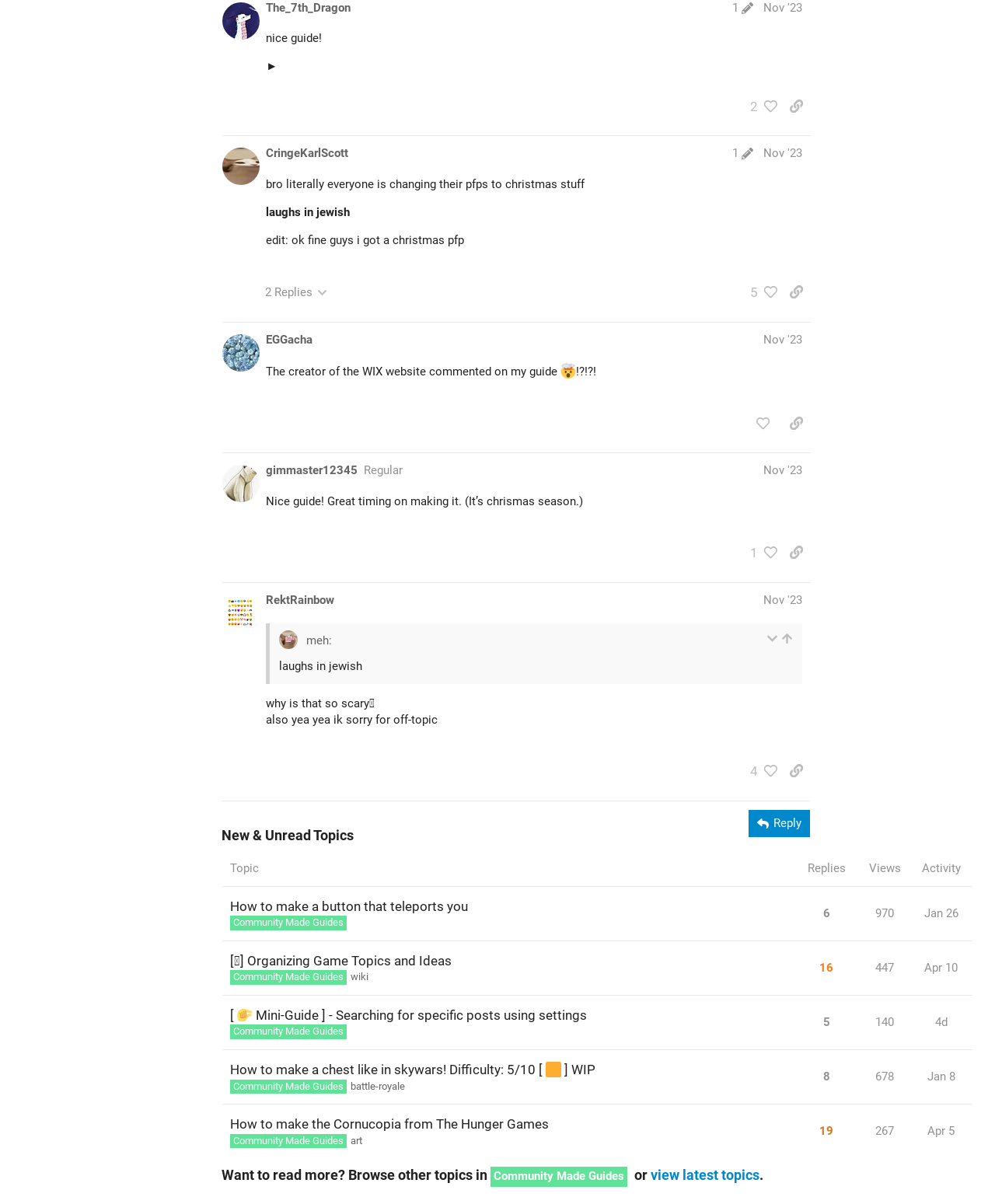How many replies does the topic 'How to make a button that teleports you' have?
Answer the question with a single word or phrase derived from the image.

6